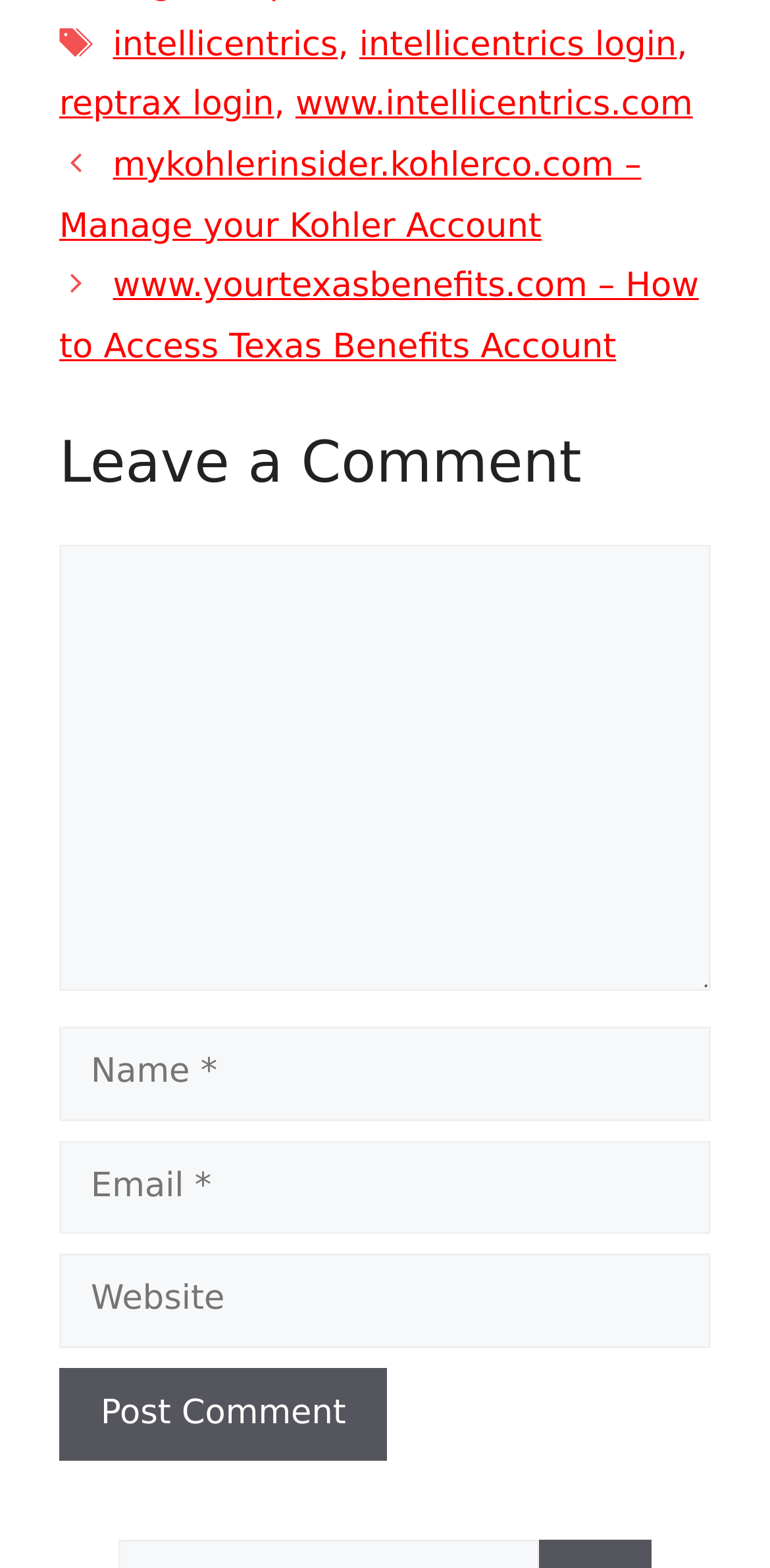Point out the bounding box coordinates of the section to click in order to follow this instruction: "Click the Post Comment button".

[0.077, 0.872, 0.503, 0.932]